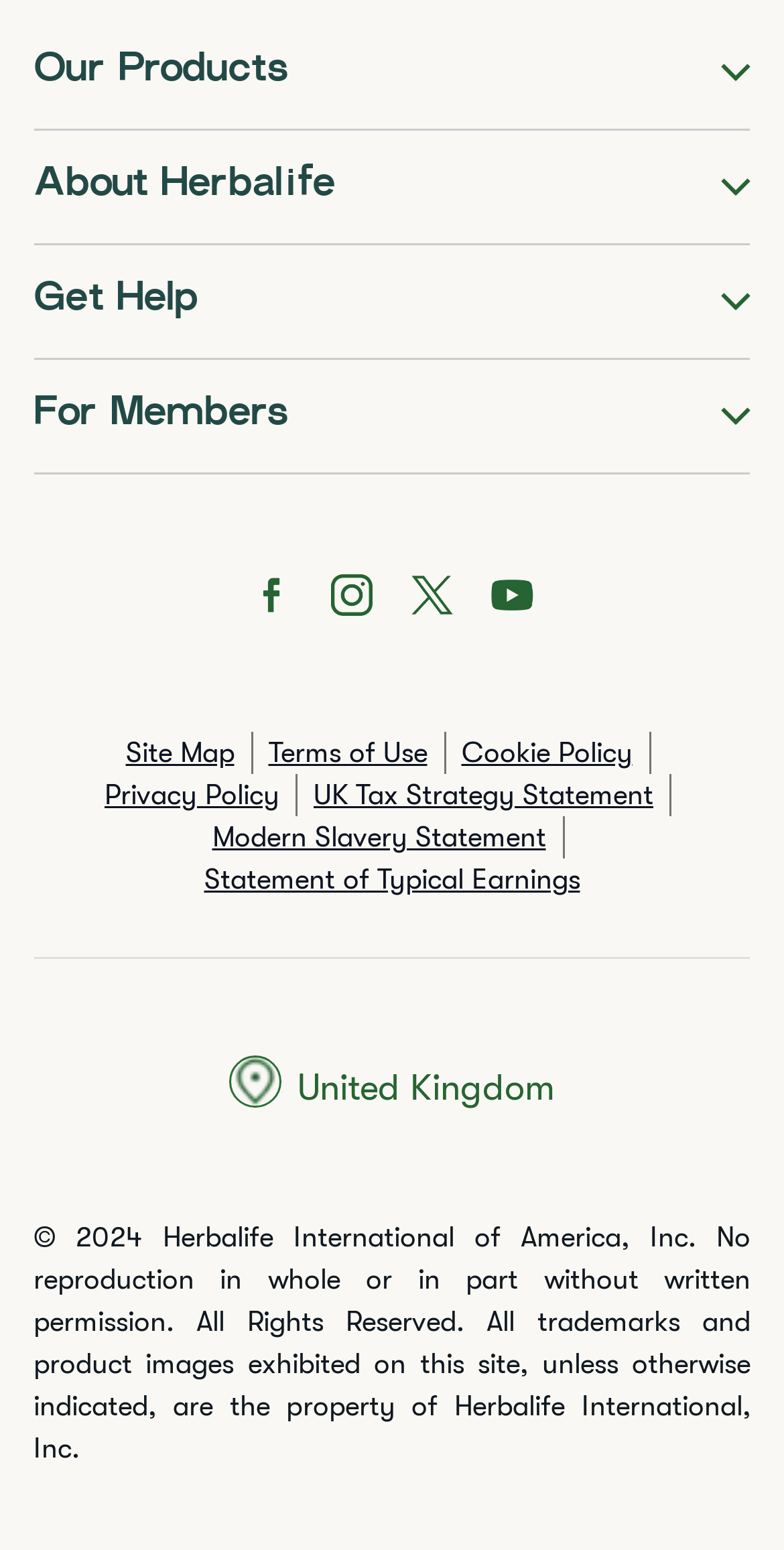Please locate the clickable area by providing the bounding box coordinates to follow this instruction: "View Twitter".

[0.521, 0.369, 0.582, 0.4]